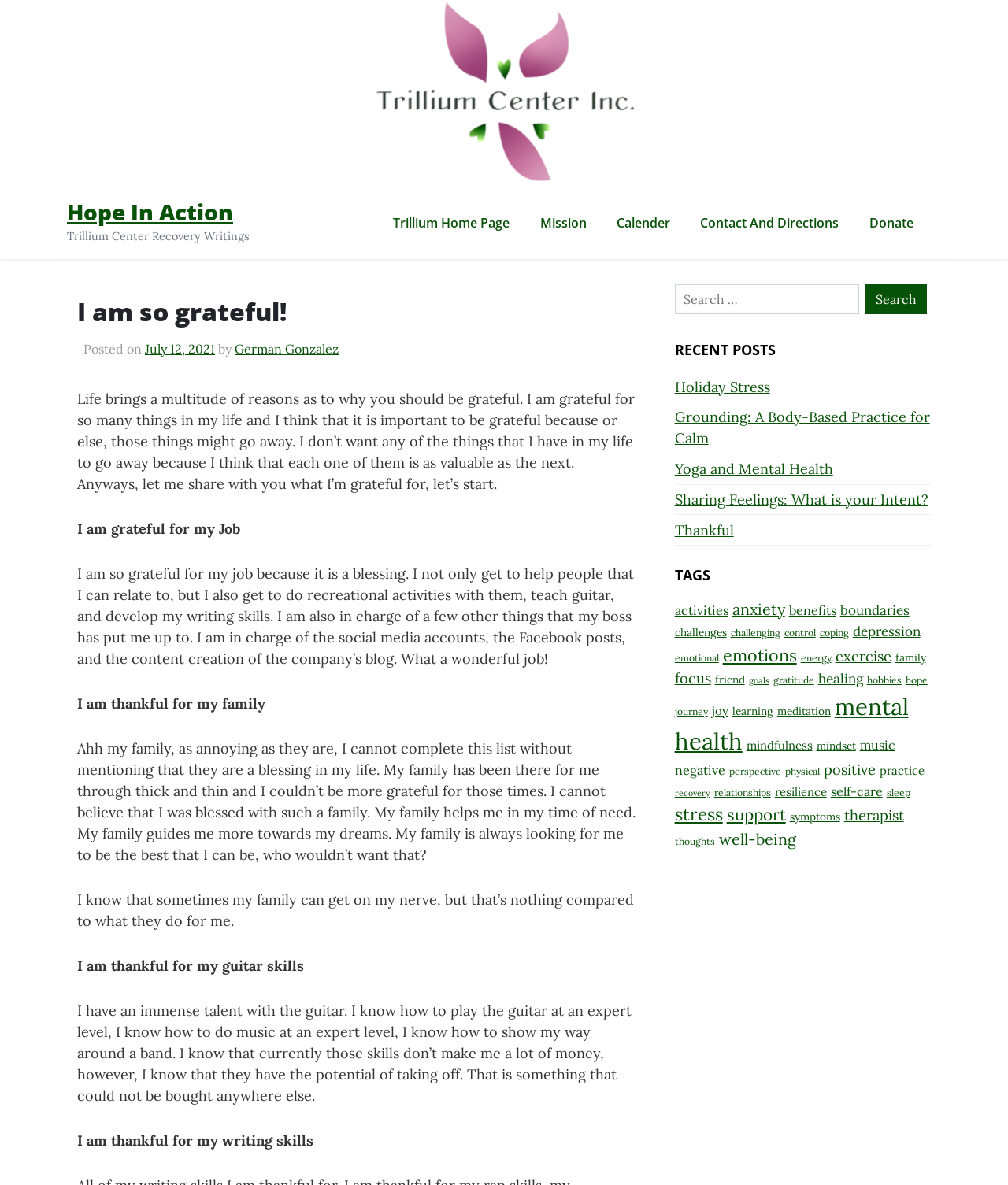What is the blogger grateful for?
By examining the image, provide a one-word or phrase answer.

Job, family, guitar skills, writing skills